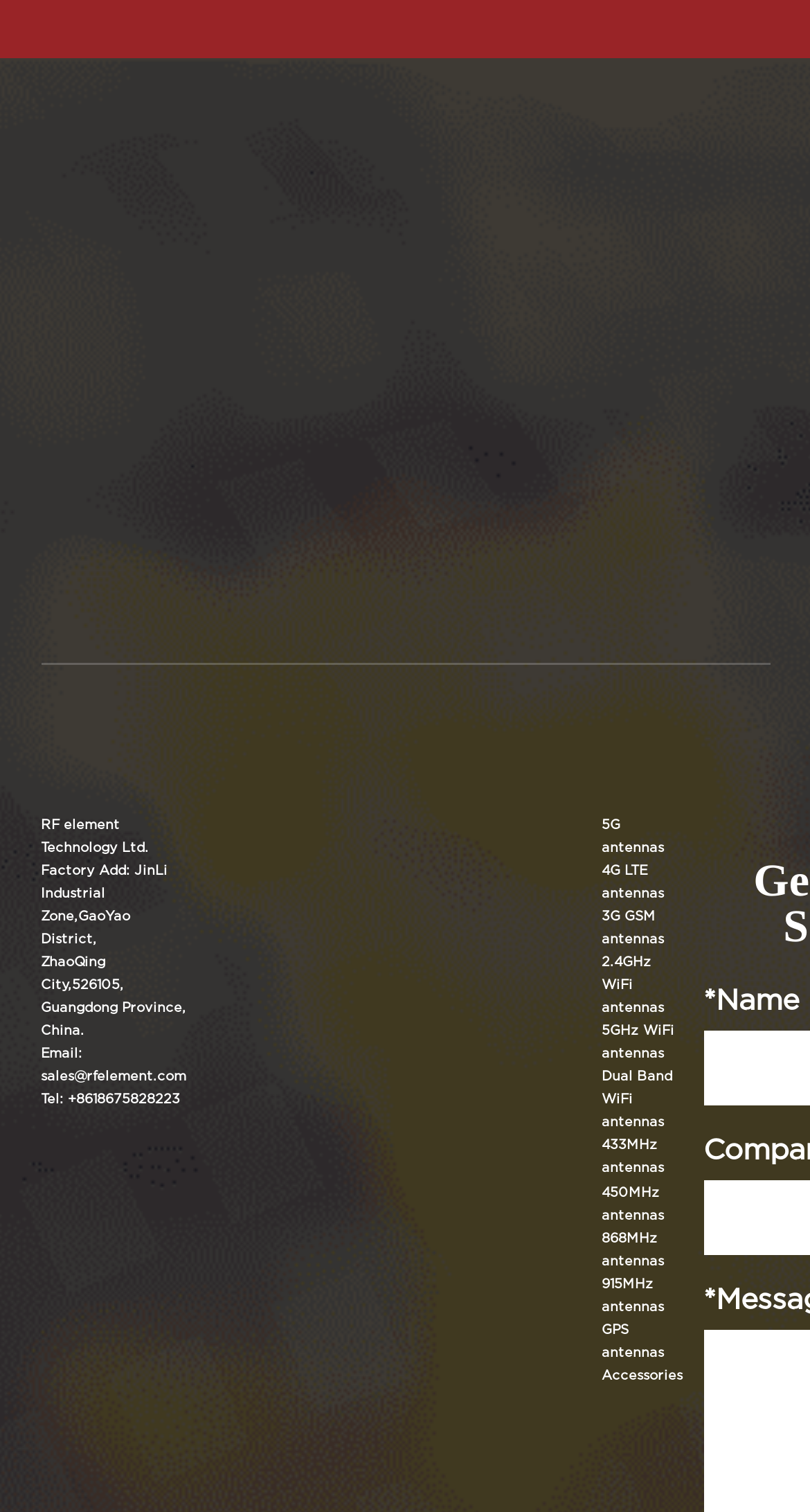Determine the bounding box coordinates of the clickable region to follow the instruction: "Call the tutor".

None